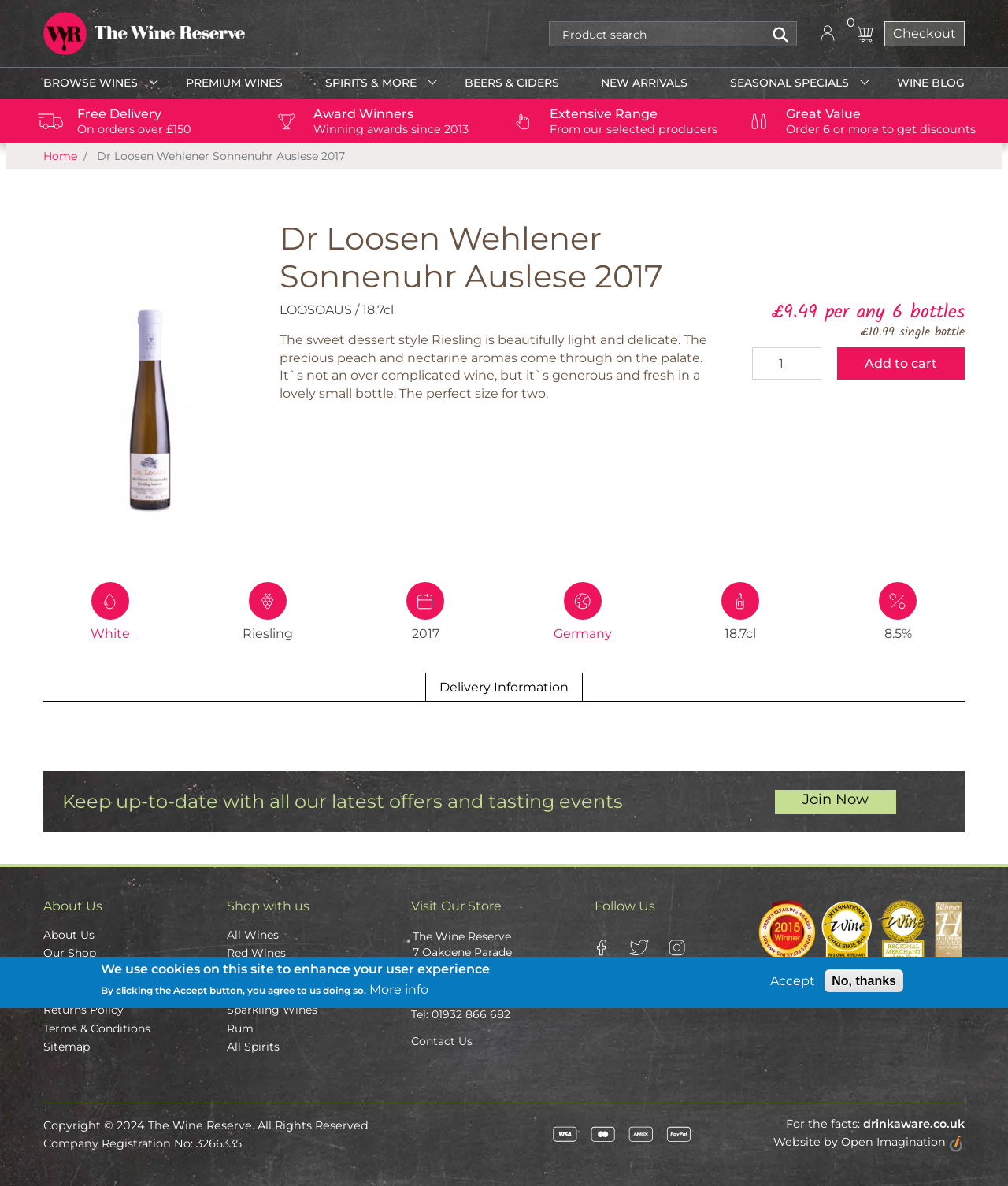Provide the bounding box coordinates, formatted as (top-left x, top-left y, bottom-right x, bottom-right y), with all values being floating point numbers between 0 and 1. Identify the bounding box of the UI element that matches the description: Privacy & Cookies

[0.043, 0.83, 0.202, 0.844]